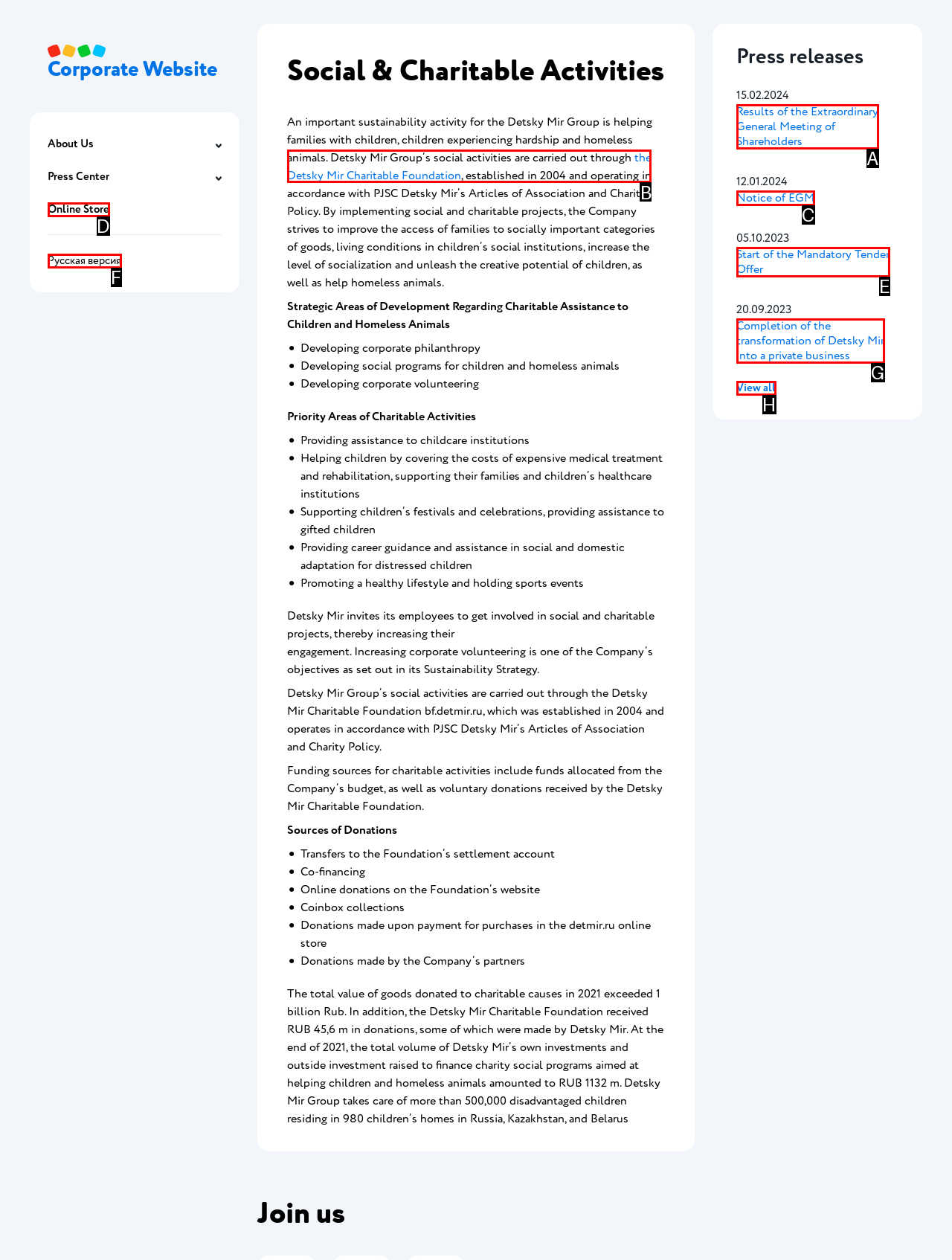Identify the correct HTML element to click for the task: Check the 'Terms and Conditions'. Provide the letter of your choice.

None